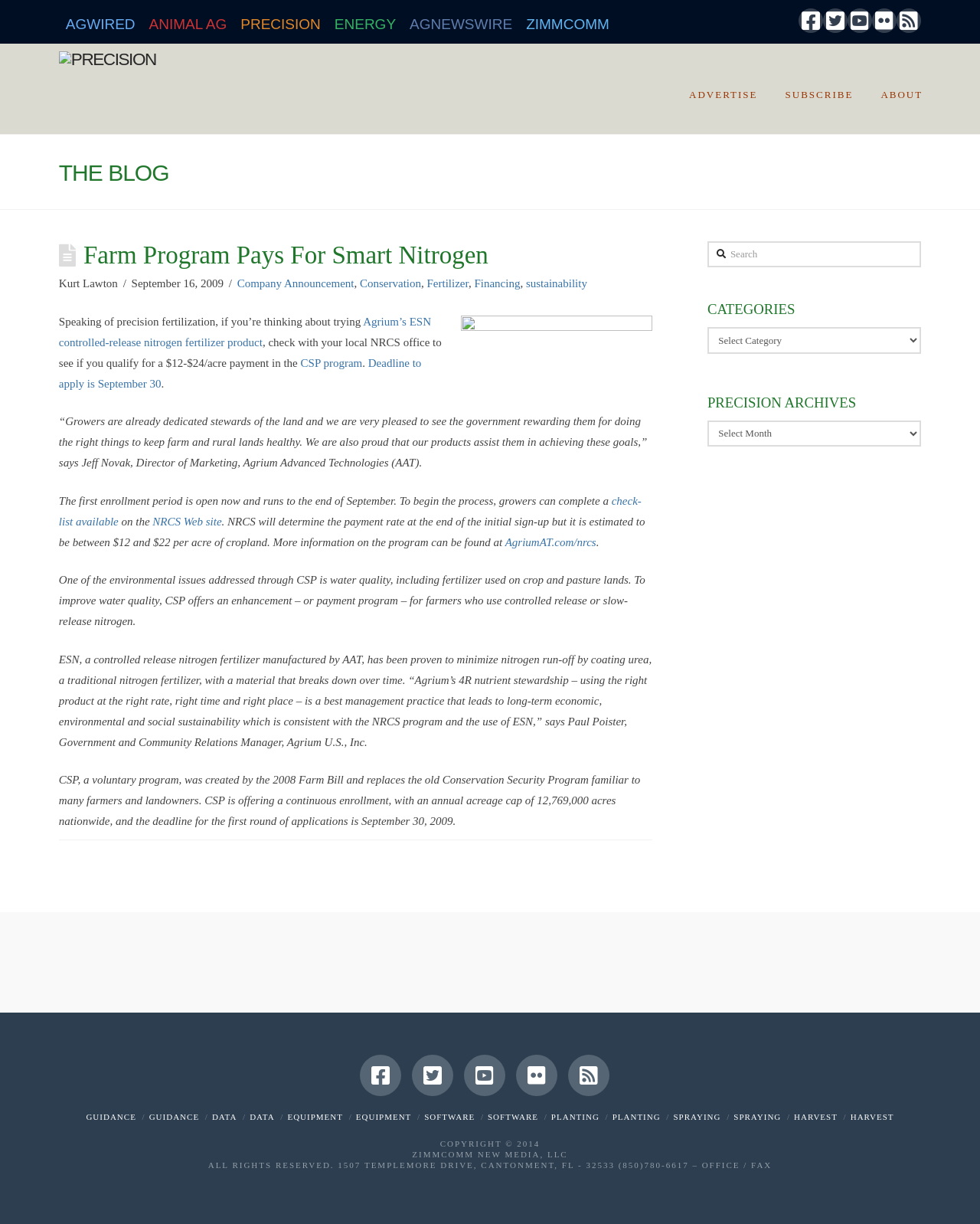What is the deadline to apply for the CSP program?
Using the visual information, reply with a single word or short phrase.

September 30